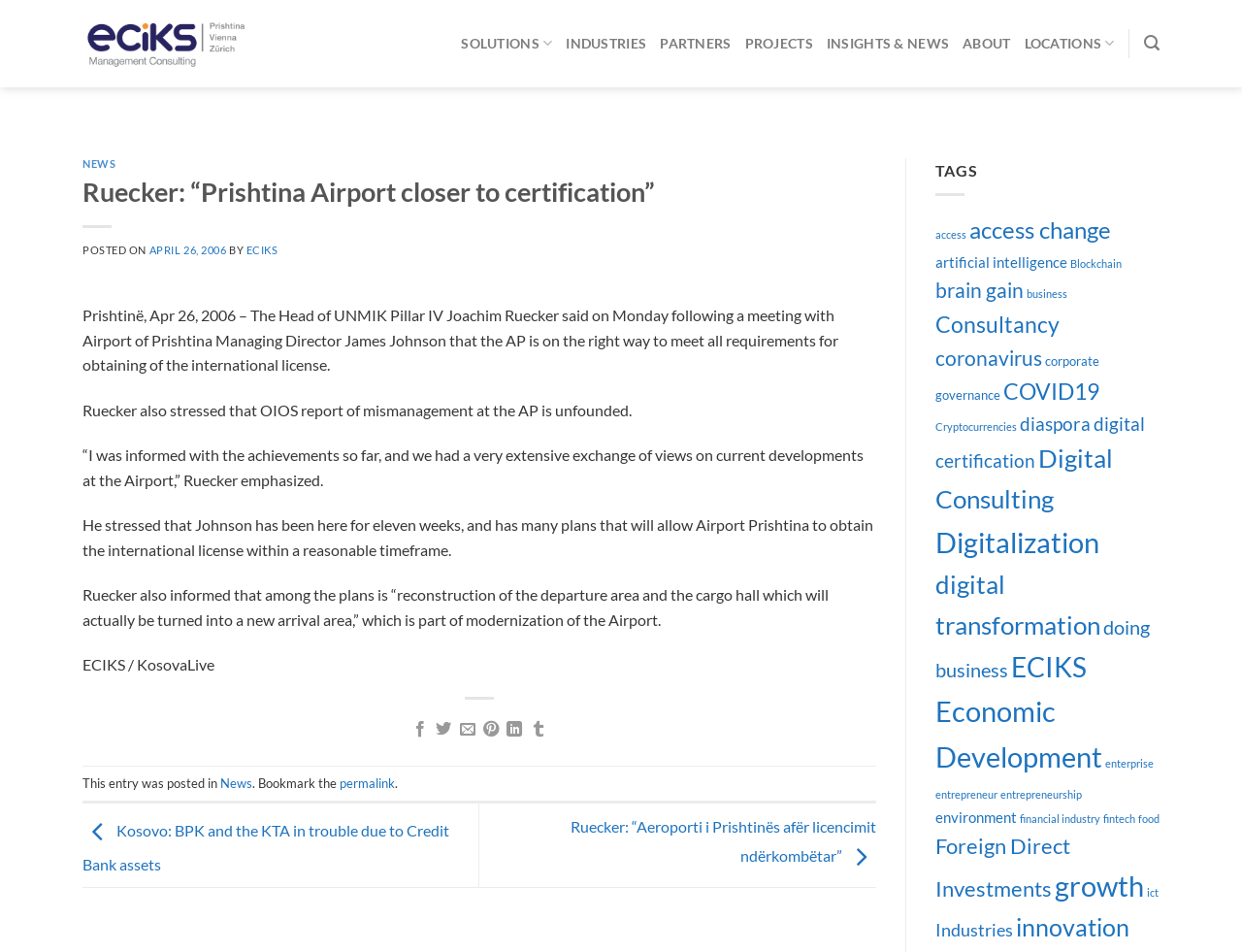Provide a brief response to the question using a single word or phrase: 
What is the date of the article?

April 26, 2006